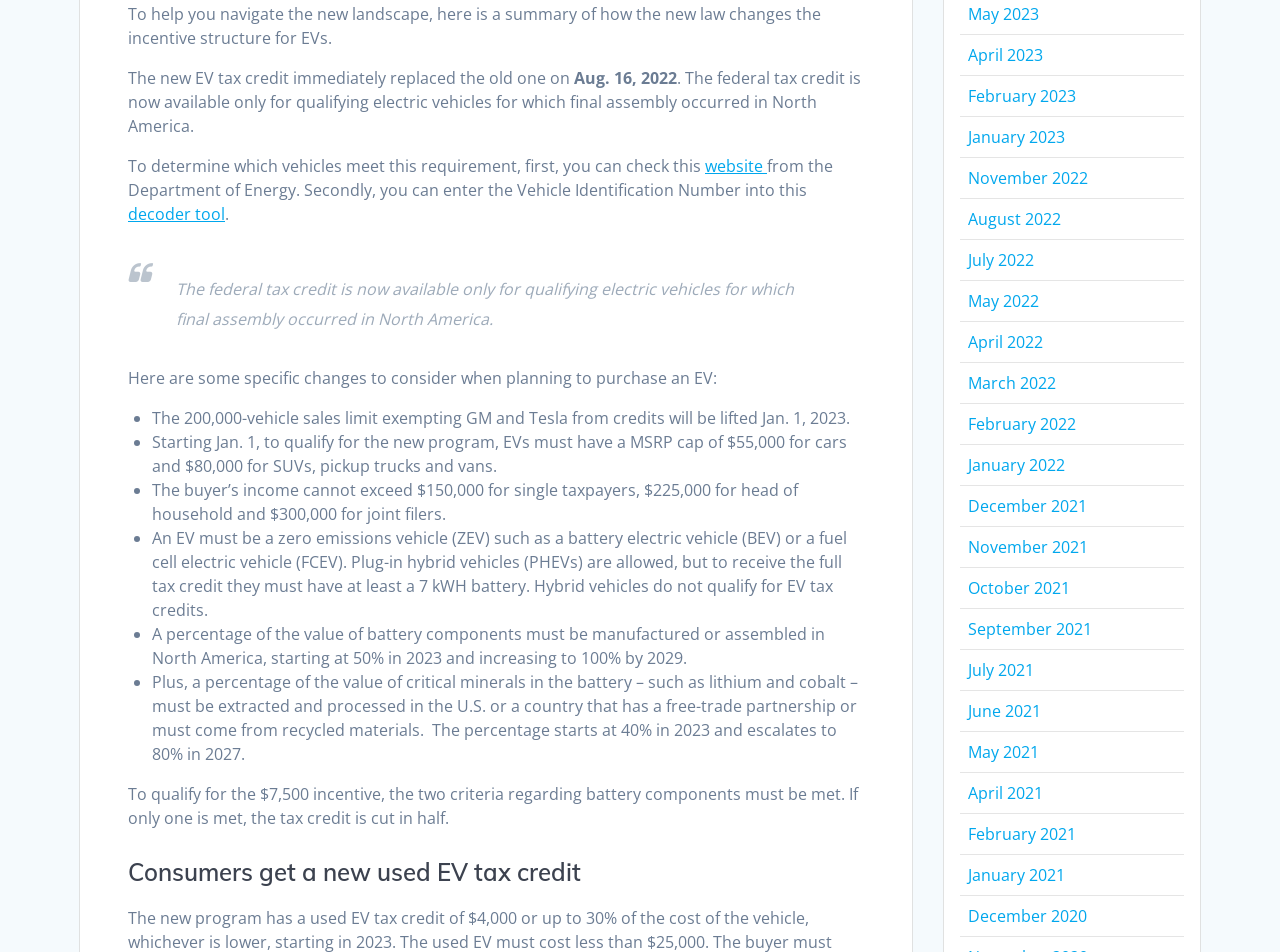Answer the question in a single word or phrase:
What is the percentage of battery components required to be manufactured in North America by 2029?

100%